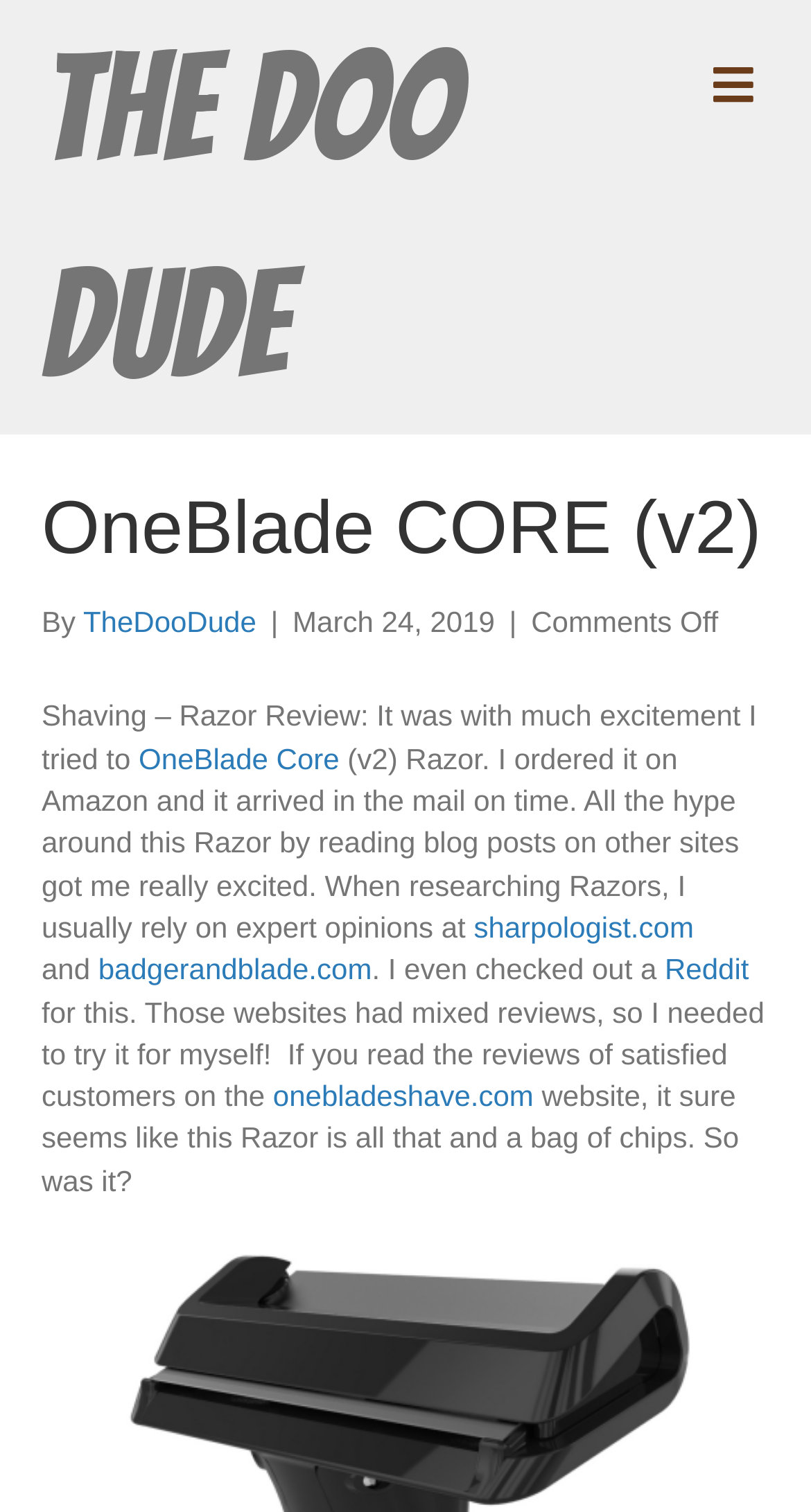Use a single word or phrase to answer the question: What is the date of the blog post?

March 24, 2019